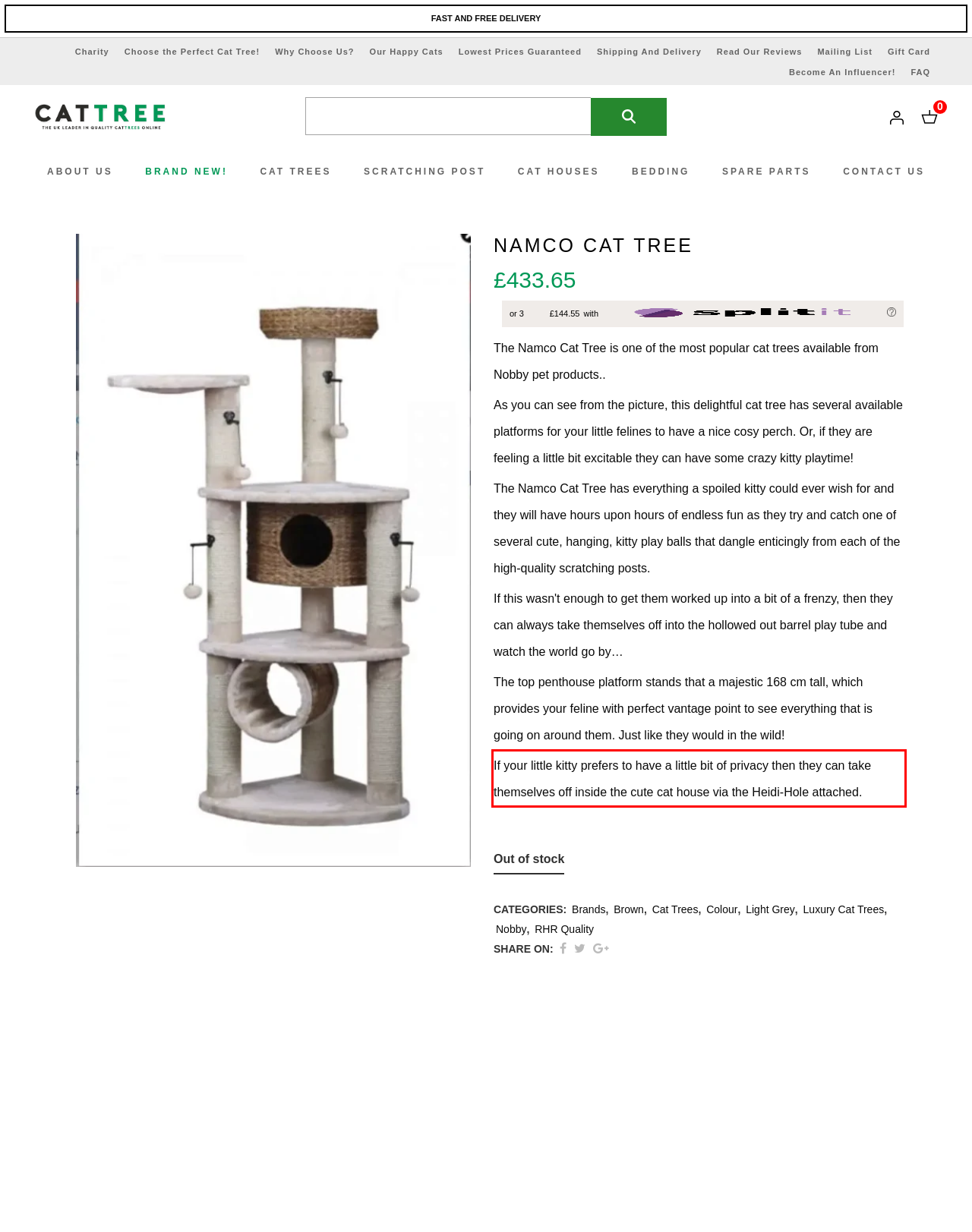You are provided with a screenshot of a webpage featuring a red rectangle bounding box. Extract the text content within this red bounding box using OCR.

If your little kitty prefers to have a little bit of privacy then they can take themselves off inside the cute cat house via the Heidi-Hole attached.